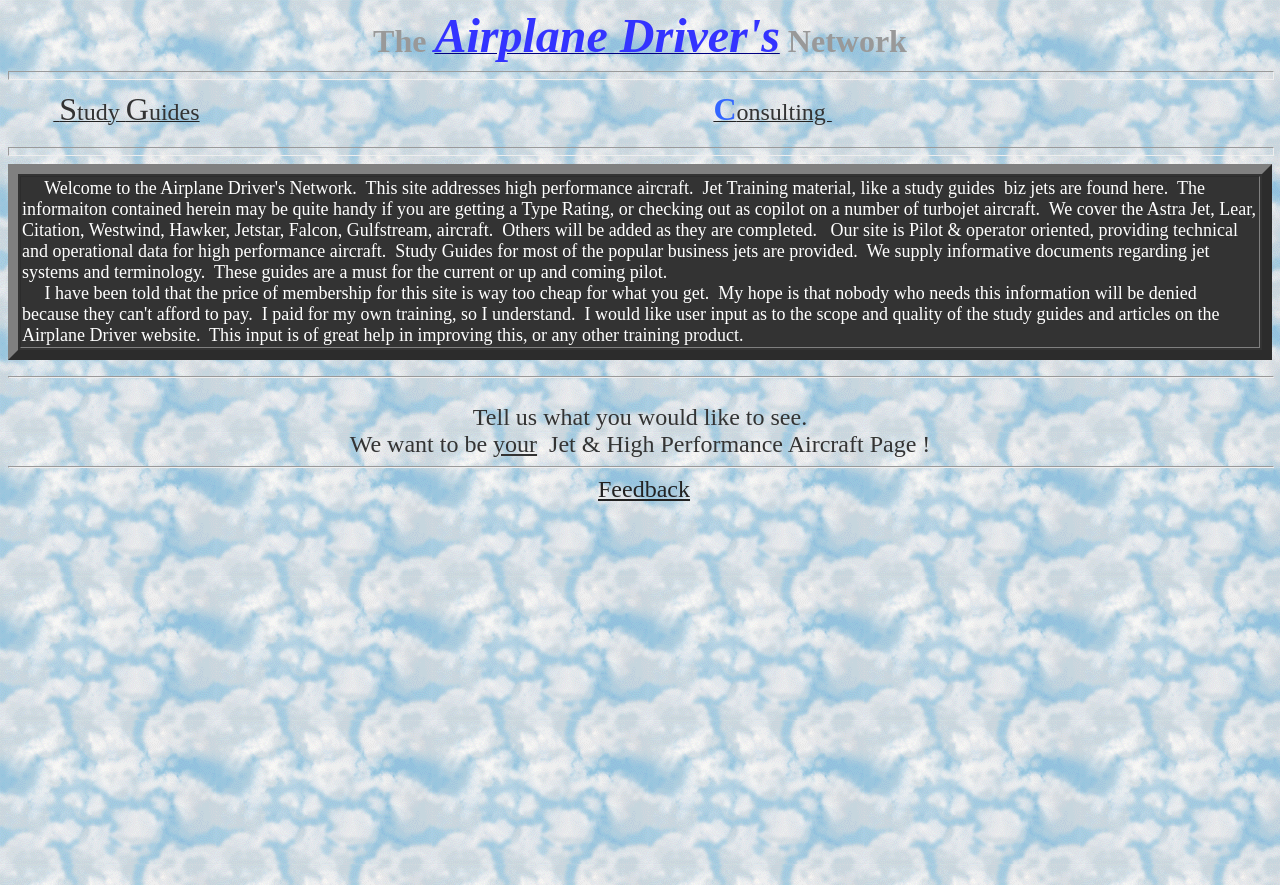What type of resources are provided on this website?
Please respond to the question with a detailed and well-explained answer.

The website provides study guides and training manuals for most of the popular business jets, as well as informative documents regarding jet systems and terminology, which are useful resources for pilots and operators.